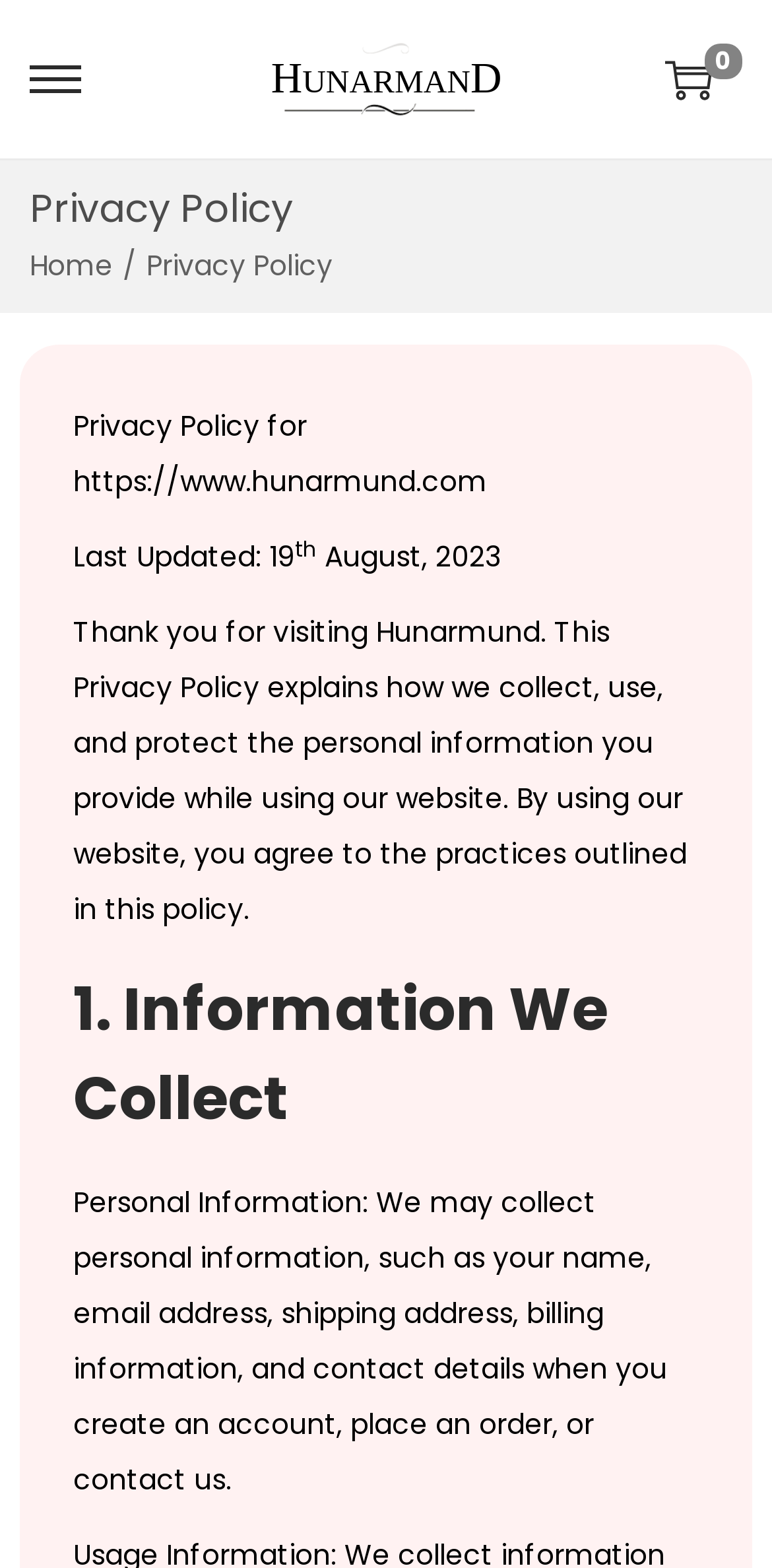Give a one-word or one-phrase response to the question: 
When was the privacy policy last updated?

19th August, 2023